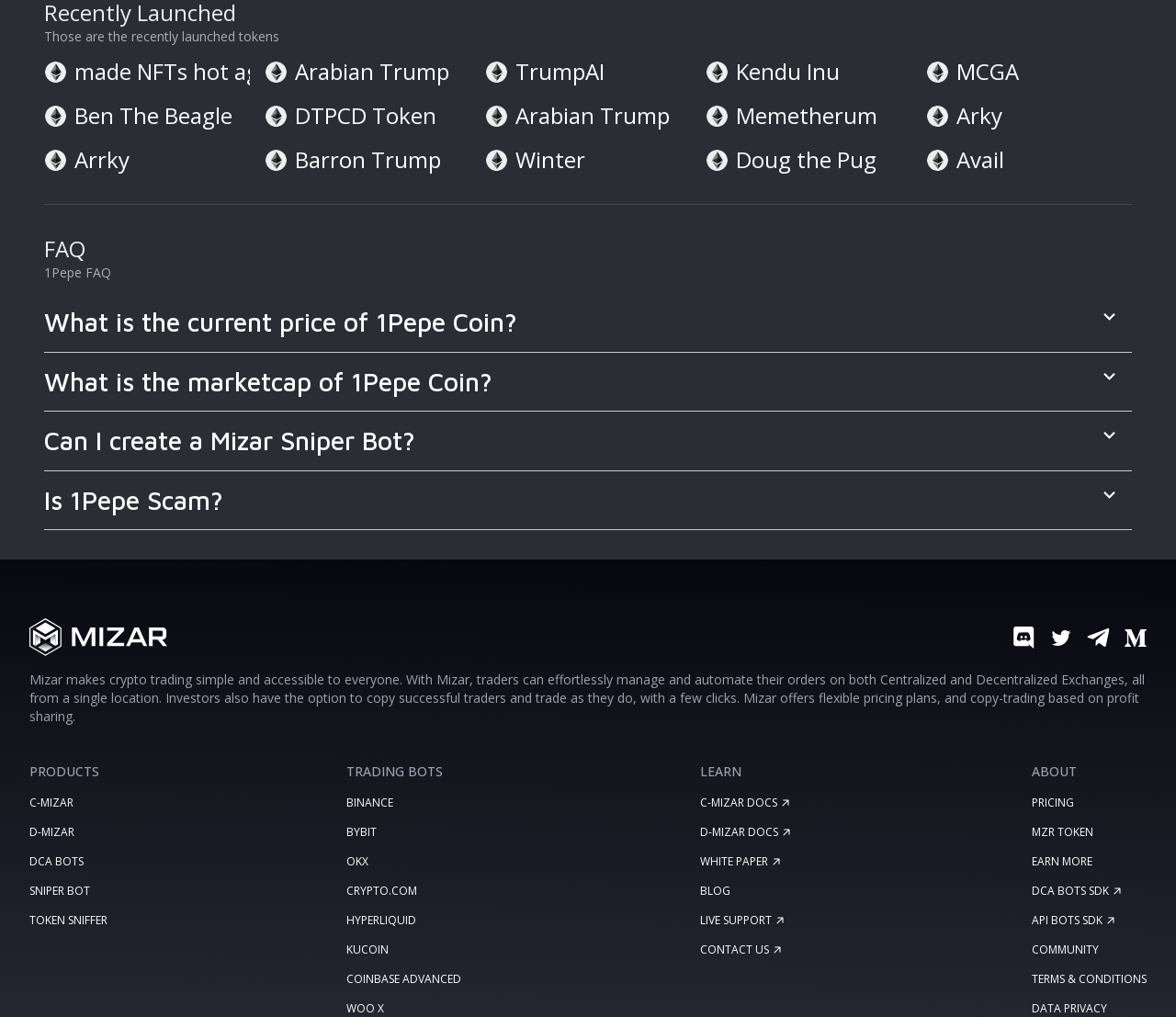Using the provided element description, identify the bounding box coordinates as (top-left x, top-left y, bottom-right x, bottom-right y). Ensure all values are between 0 and 1. Description: kucoin

[0.295, 0.926, 0.33, 0.941]